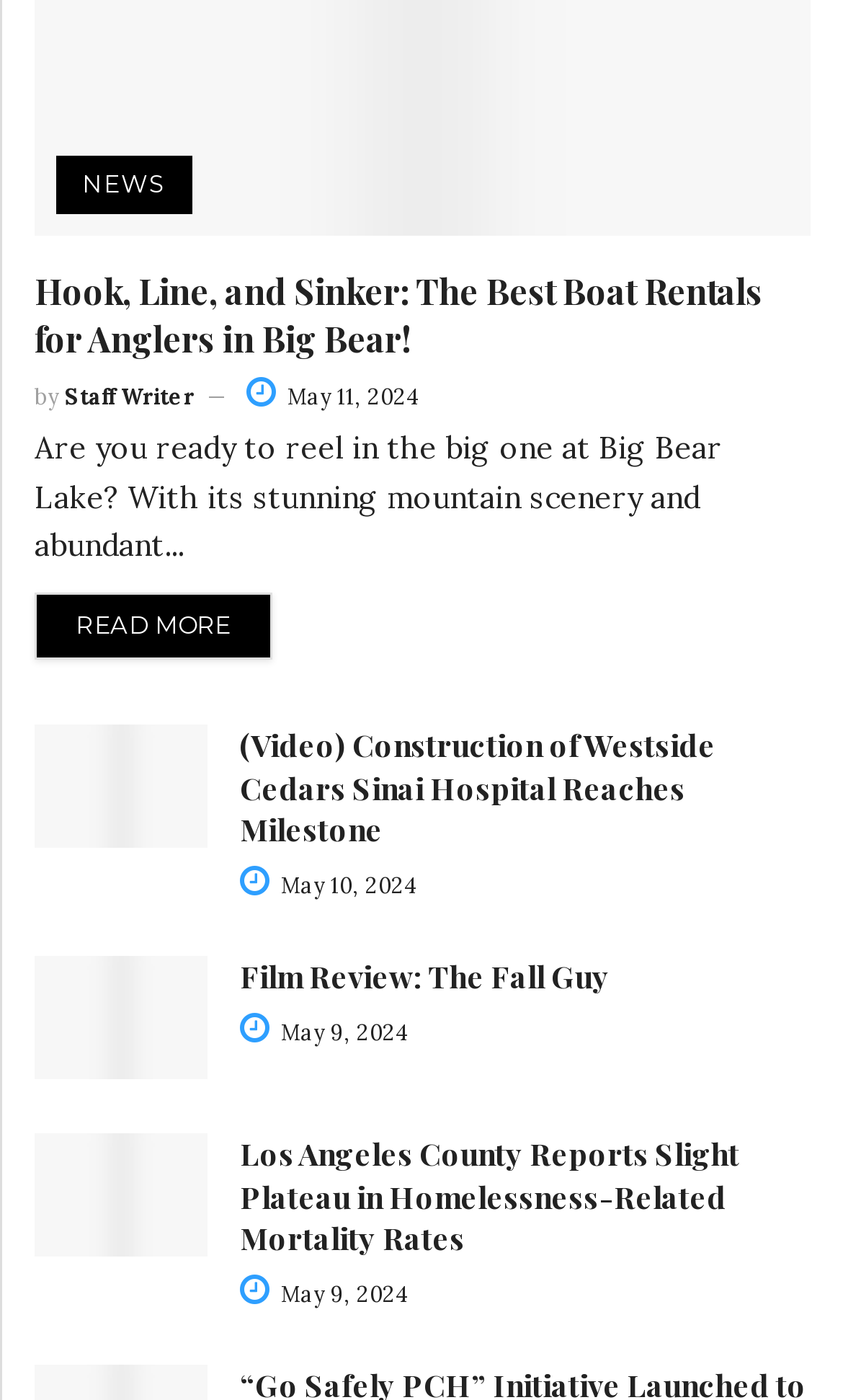Respond with a single word or phrase to the following question: How many links are in the first article?

2